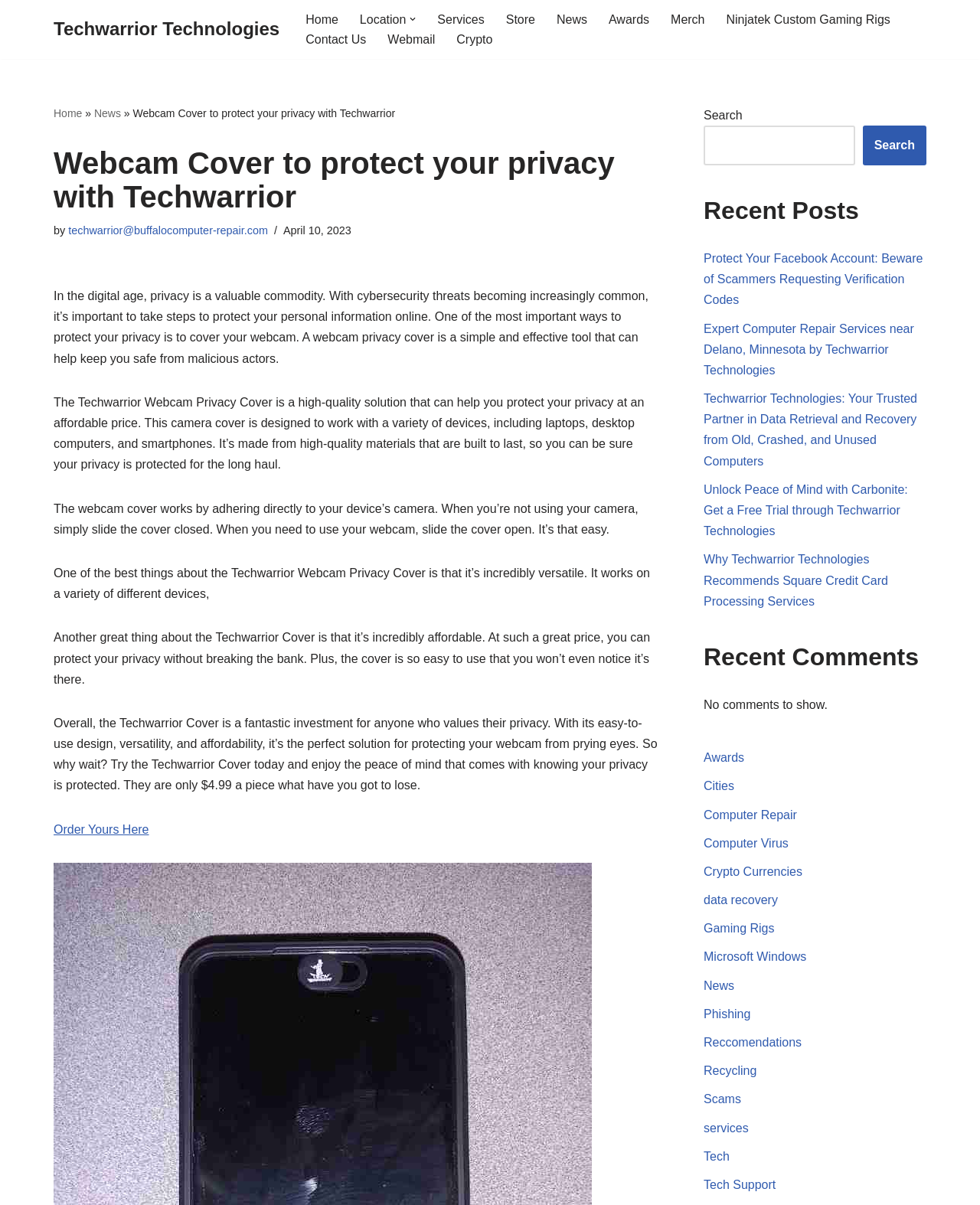Pinpoint the bounding box coordinates for the area that should be clicked to perform the following instruction: "Search for something".

[0.718, 0.104, 0.872, 0.137]